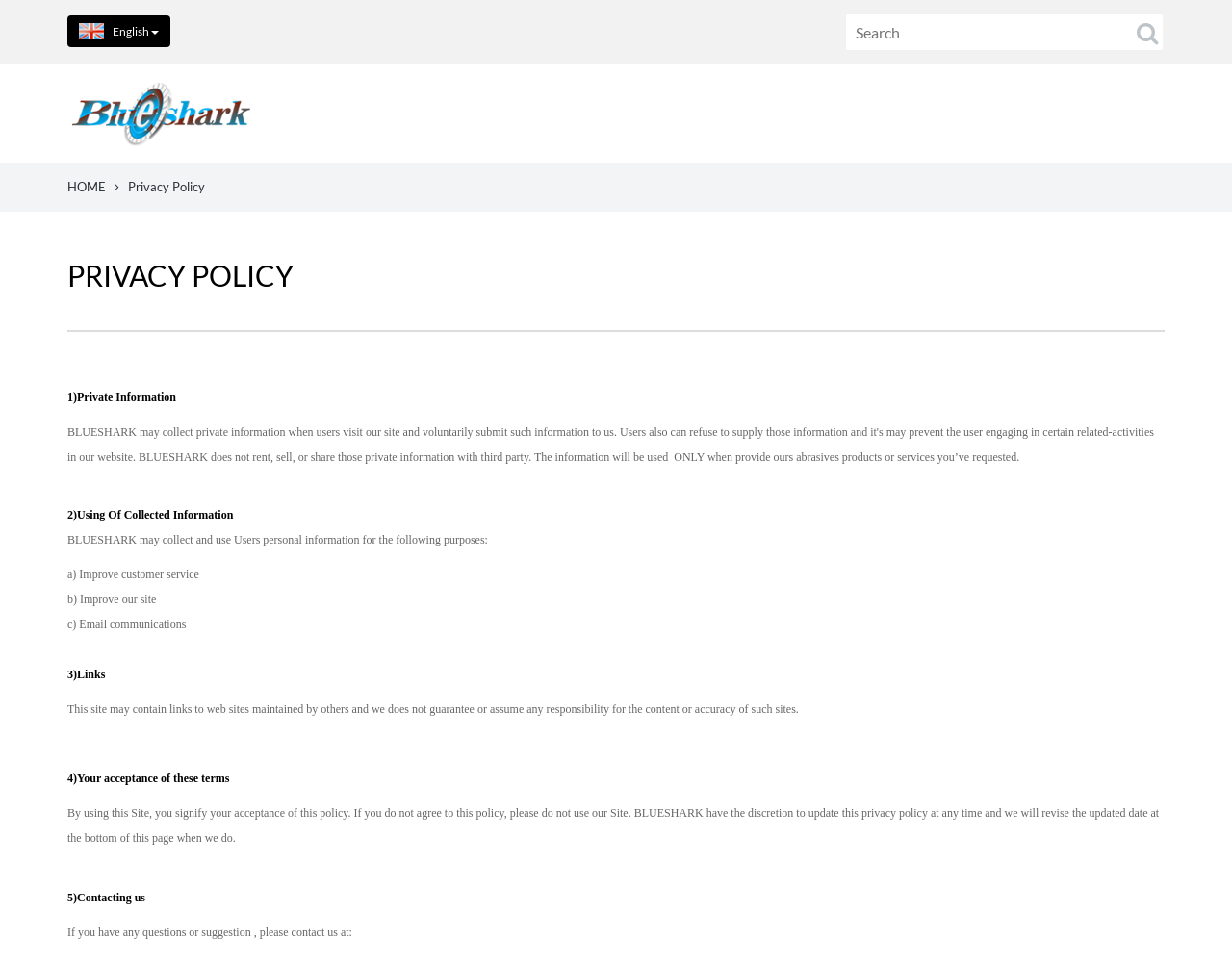Respond to the following question with a brief word or phrase:
What is the content of the links on this site?

Web sites maintained by others